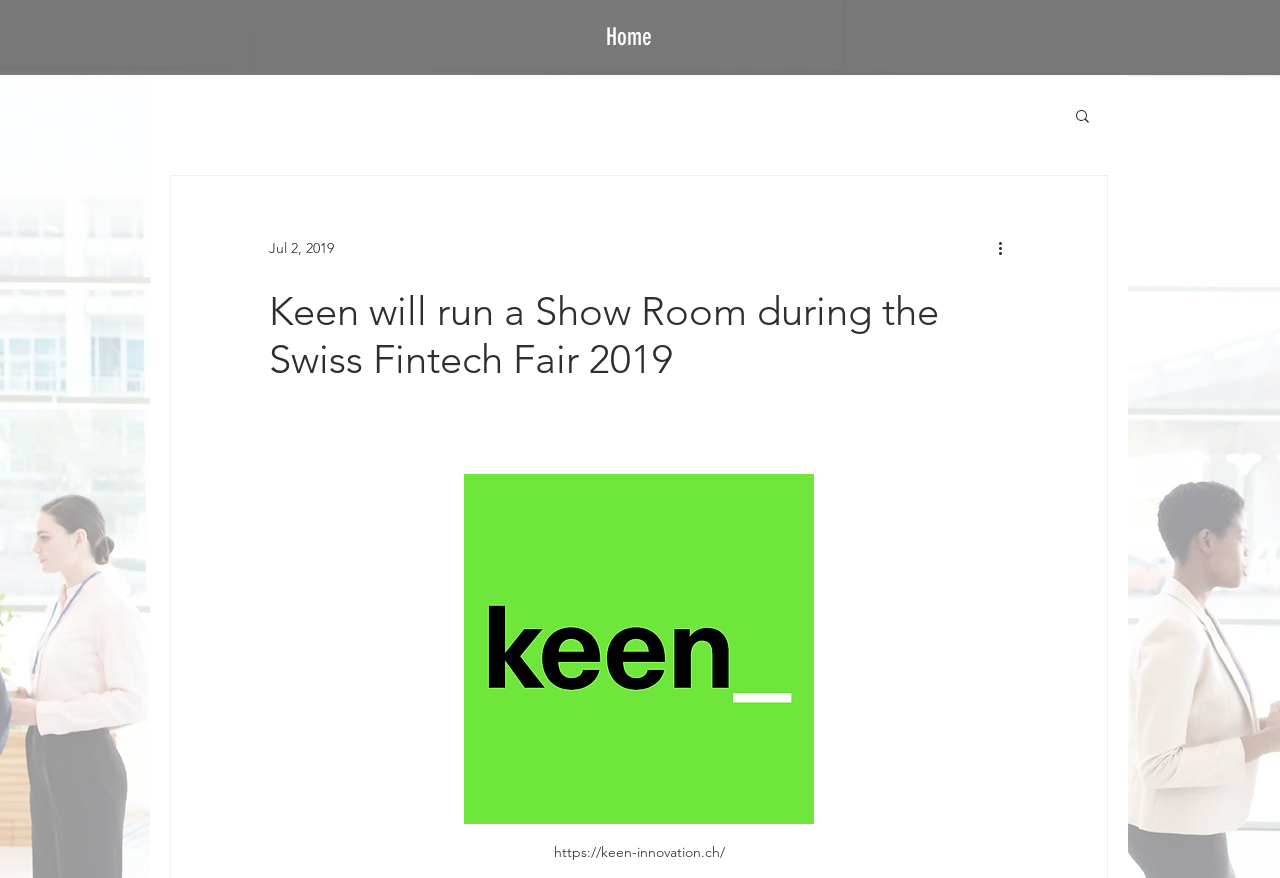Extract the text of the main heading from the webpage.

Keen will run a Show Room during the Swiss Fintech Fair 2019